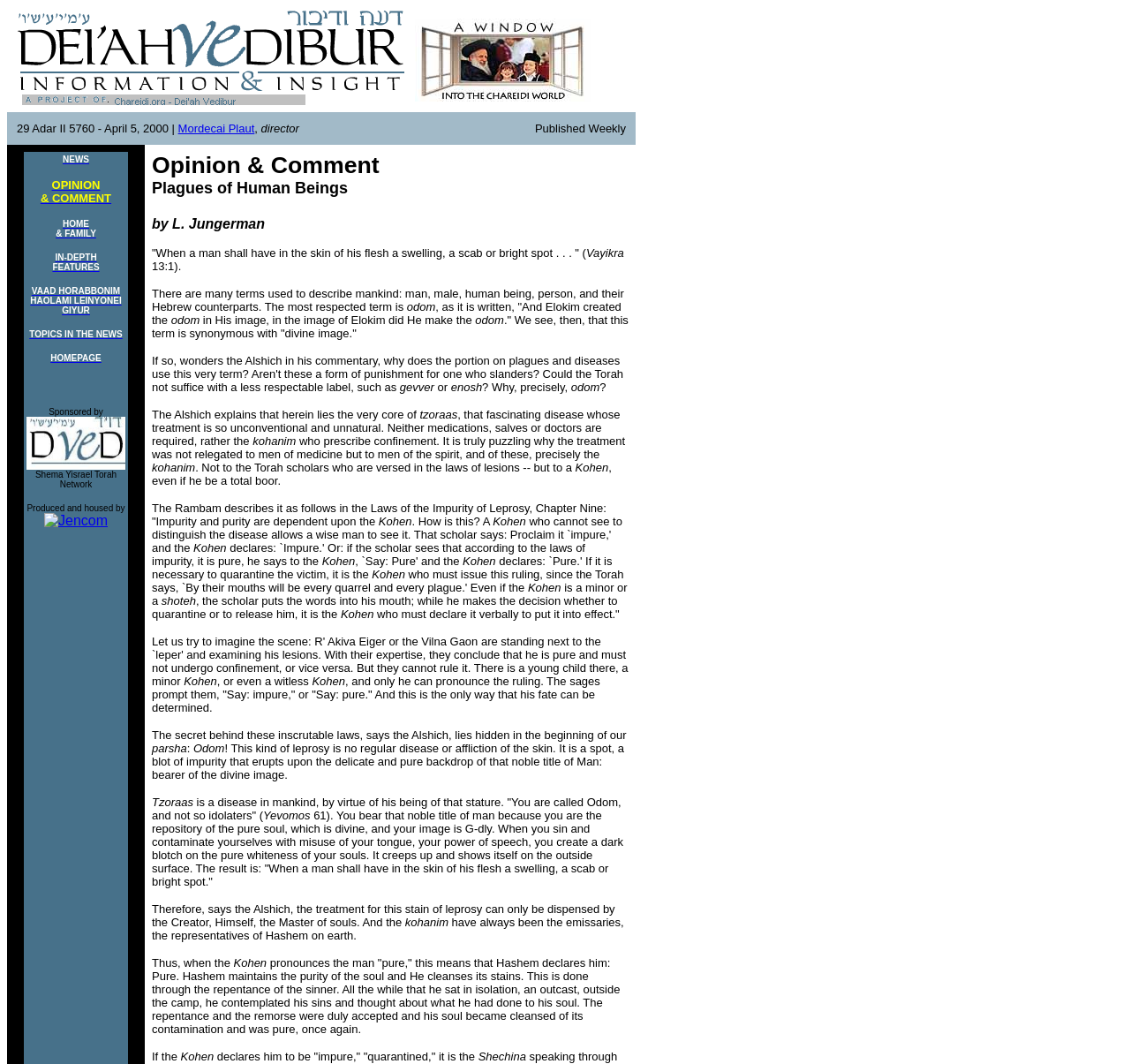What is the name of the company that produces and houses the website?
Answer with a single word or phrase by referring to the visual content.

Jencom